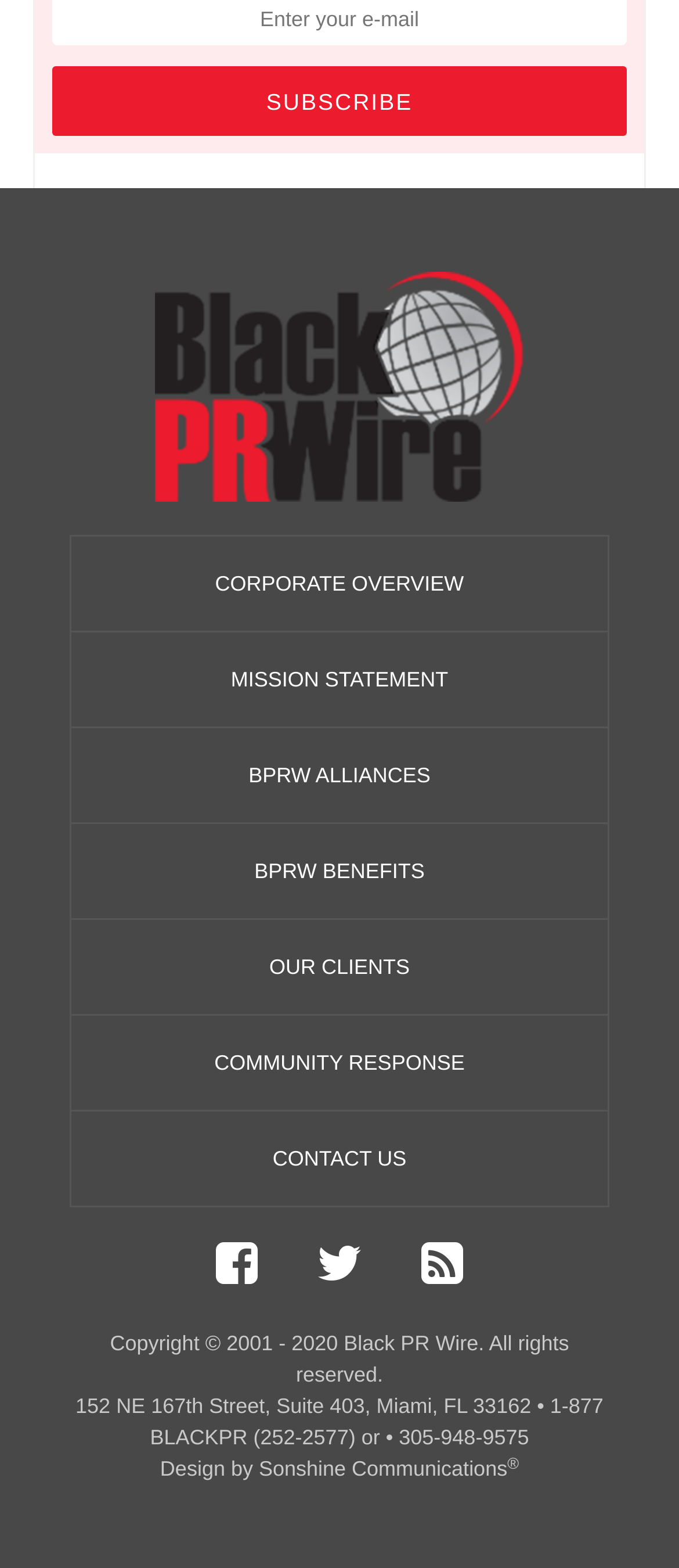Based on the element description: "aria-label="Go to Facebook"", identify the UI element and provide its bounding box coordinates. Use four float numbers between 0 and 1, [left, top, right, bottom].

[0.28, 0.792, 0.418, 0.825]